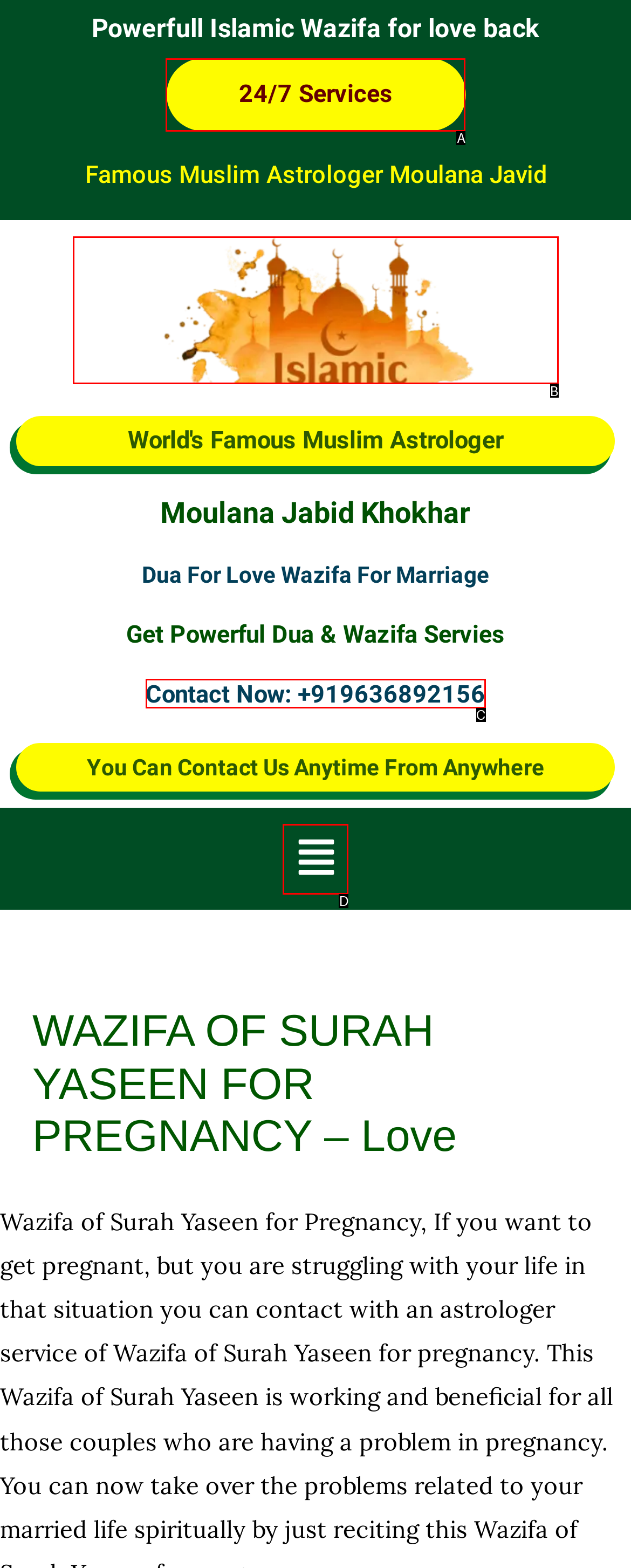Identify which HTML element aligns with the description: 24/7 Services
Answer using the letter of the correct choice from the options available.

A